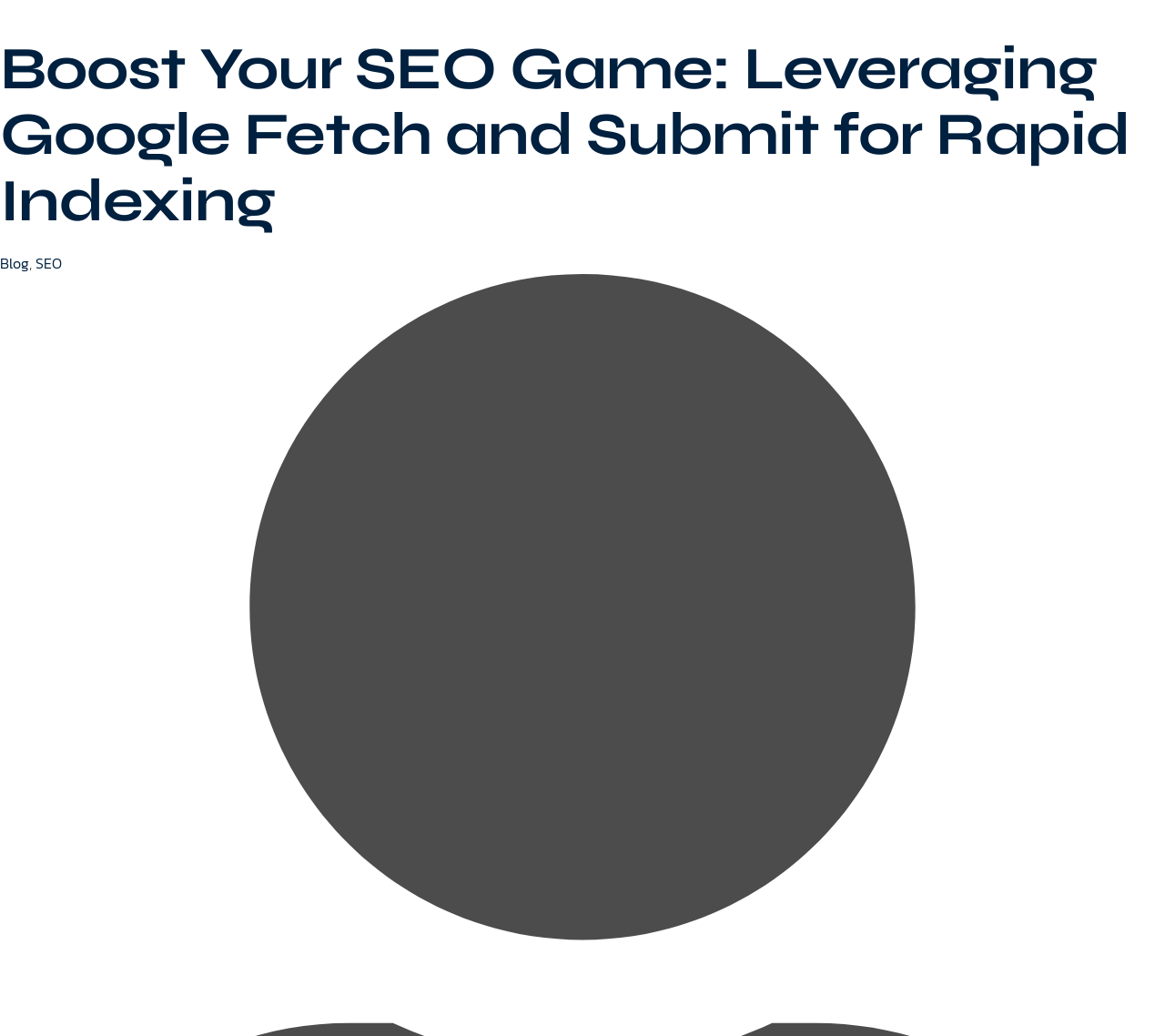Please indicate the bounding box coordinates of the element's region to be clicked to achieve the instruction: "Subscribe to MIZZ INFORMATION". Provide the coordinates as four float numbers between 0 and 1, i.e., [left, top, right, bottom].

None